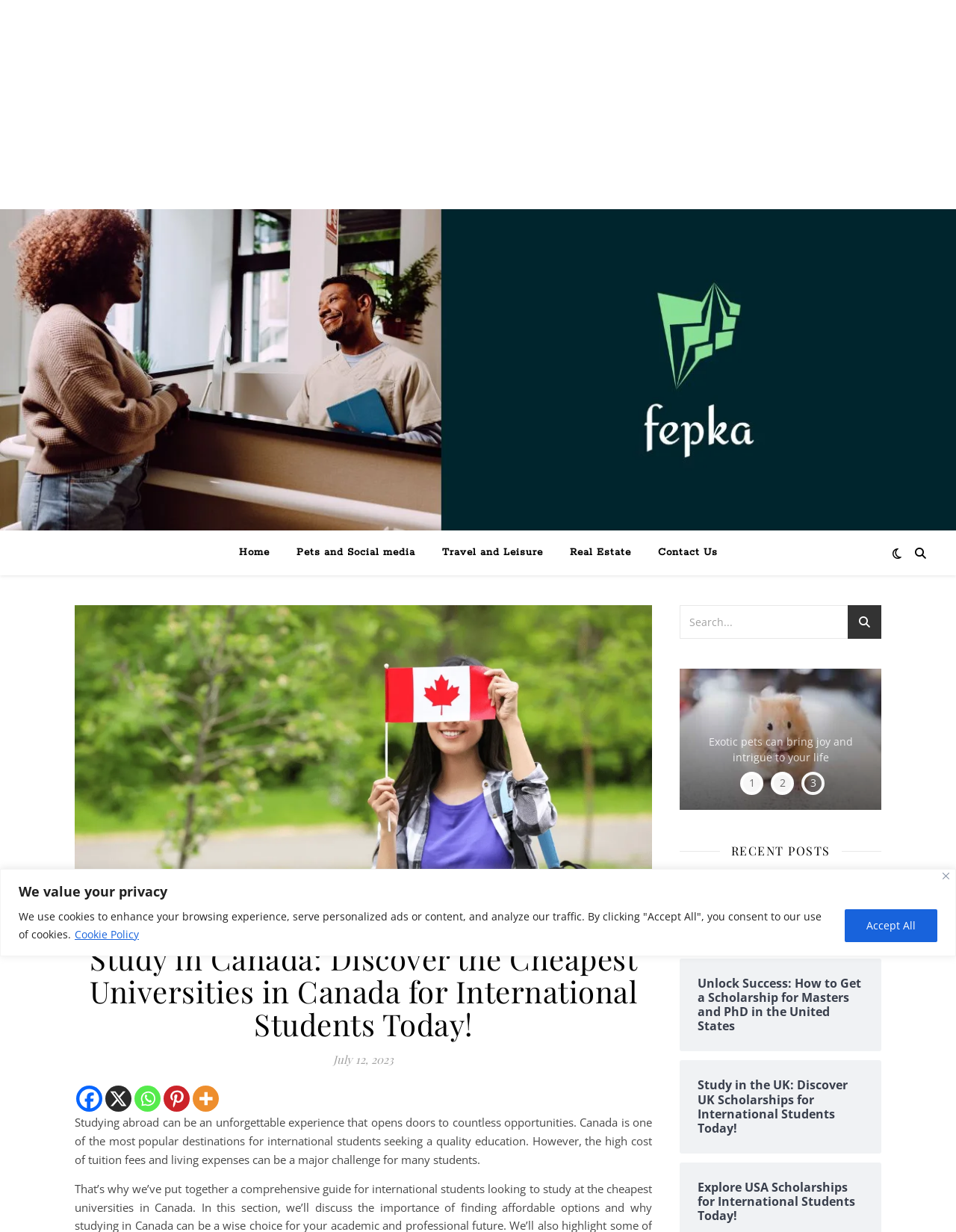Please specify the bounding box coordinates of the area that should be clicked to accomplish the following instruction: "Search for something". The coordinates should consist of four float numbers between 0 and 1, i.e., [left, top, right, bottom].

[0.711, 0.491, 0.922, 0.518]